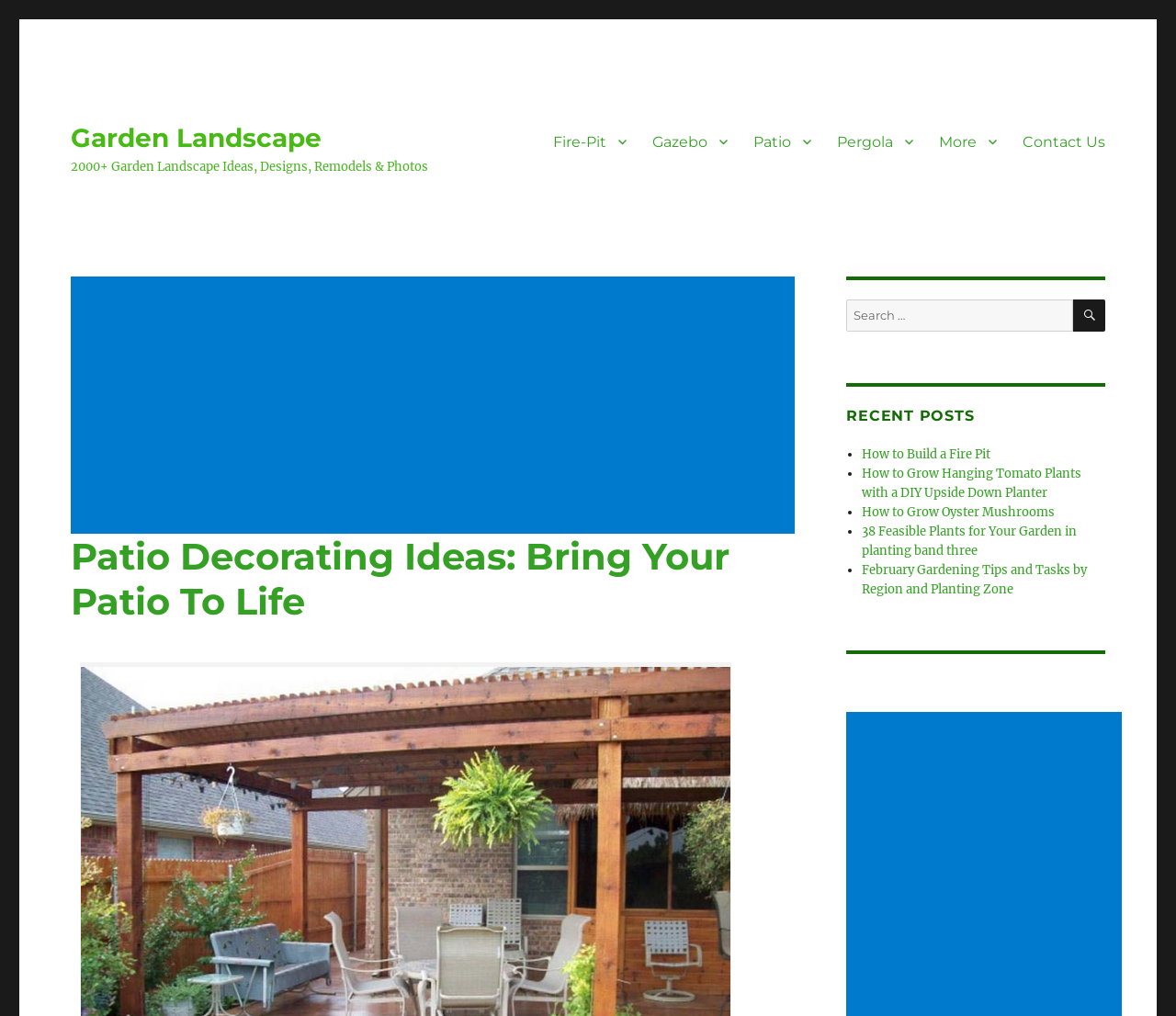Please identify the coordinates of the bounding box that should be clicked to fulfill this instruction: "Visit the Fire-Pit page".

[0.459, 0.12, 0.544, 0.158]